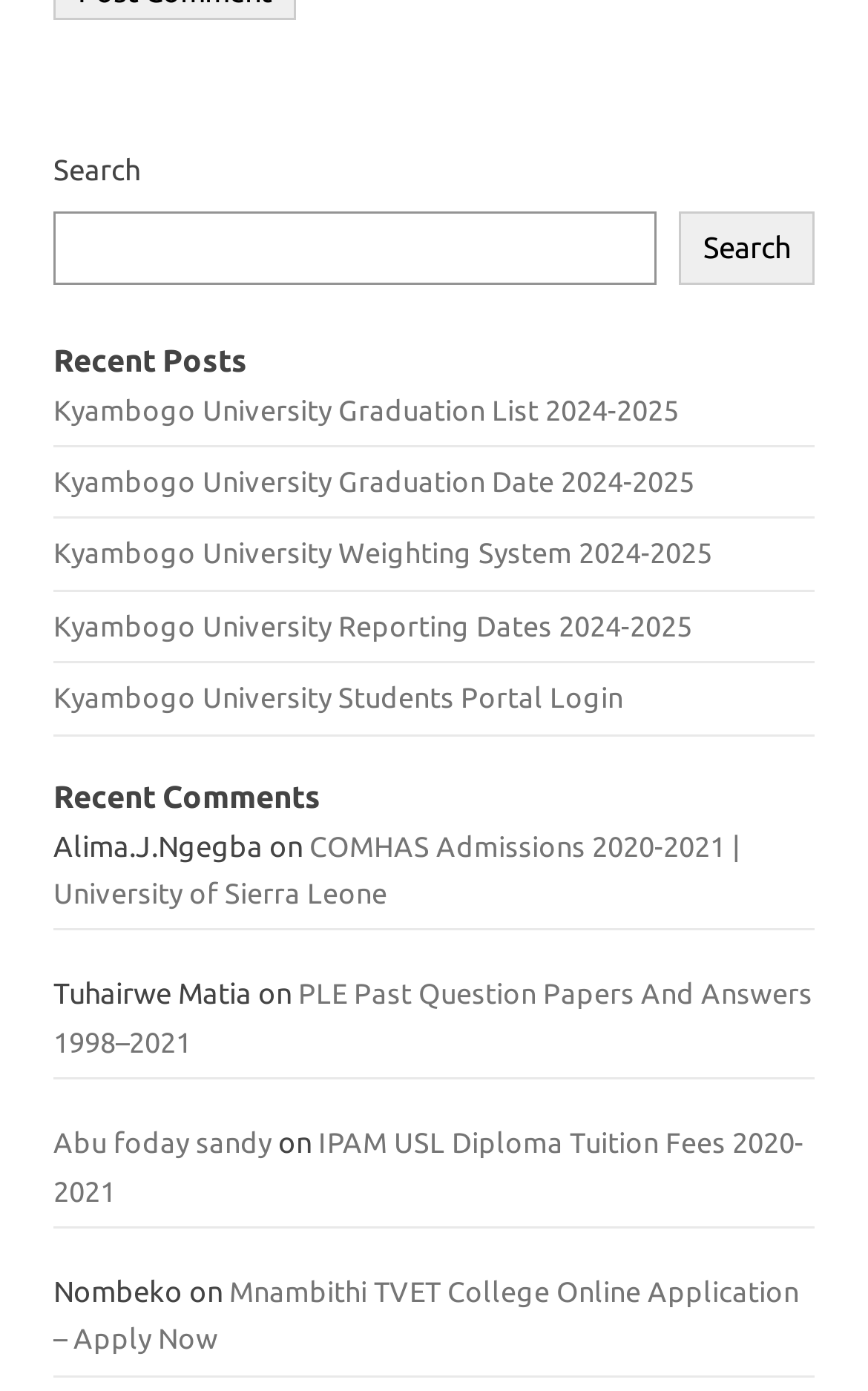Identify the bounding box coordinates of the specific part of the webpage to click to complete this instruction: "Read the article by Alima.J.Ngegba".

[0.062, 0.591, 0.938, 0.66]